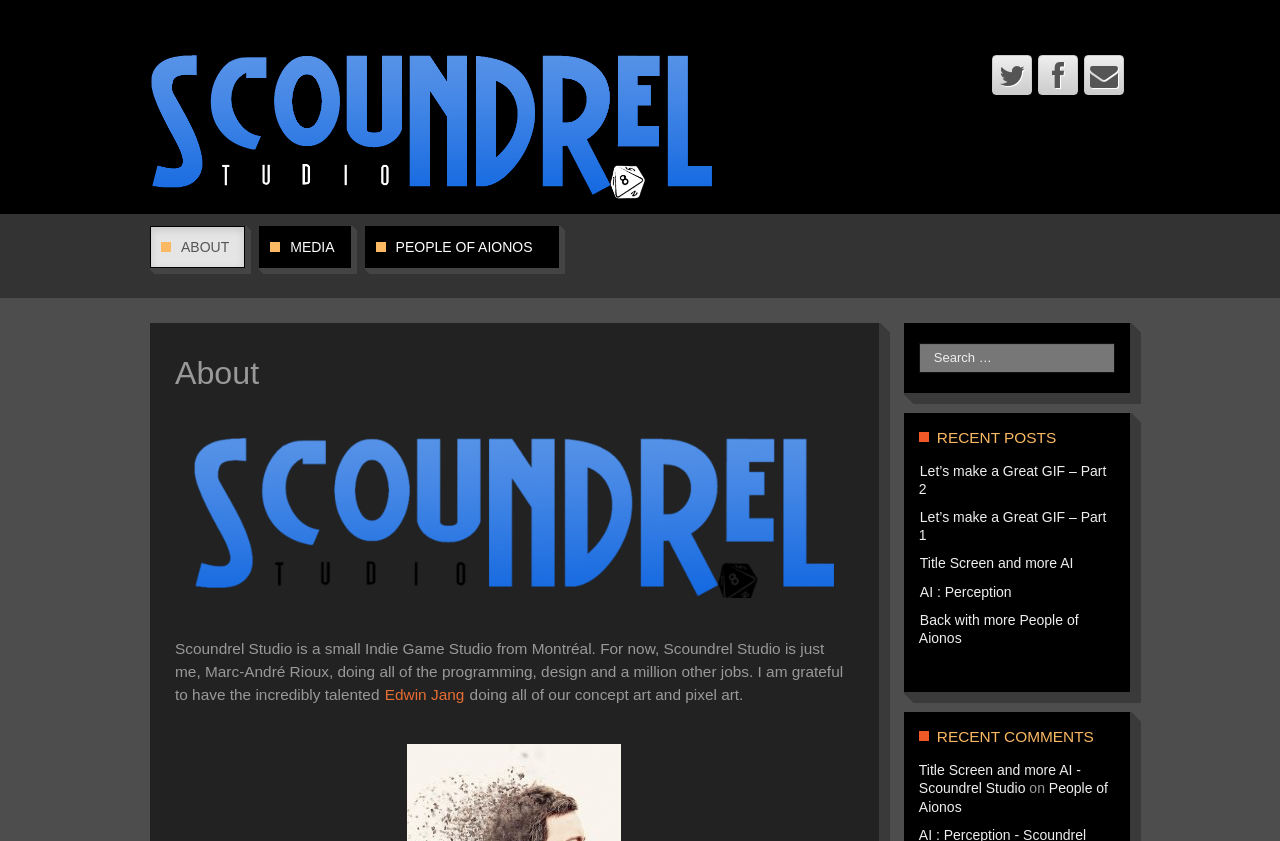Could you locate the bounding box coordinates for the section that should be clicked to accomplish this task: "search for something".

[0.718, 0.407, 0.871, 0.443]